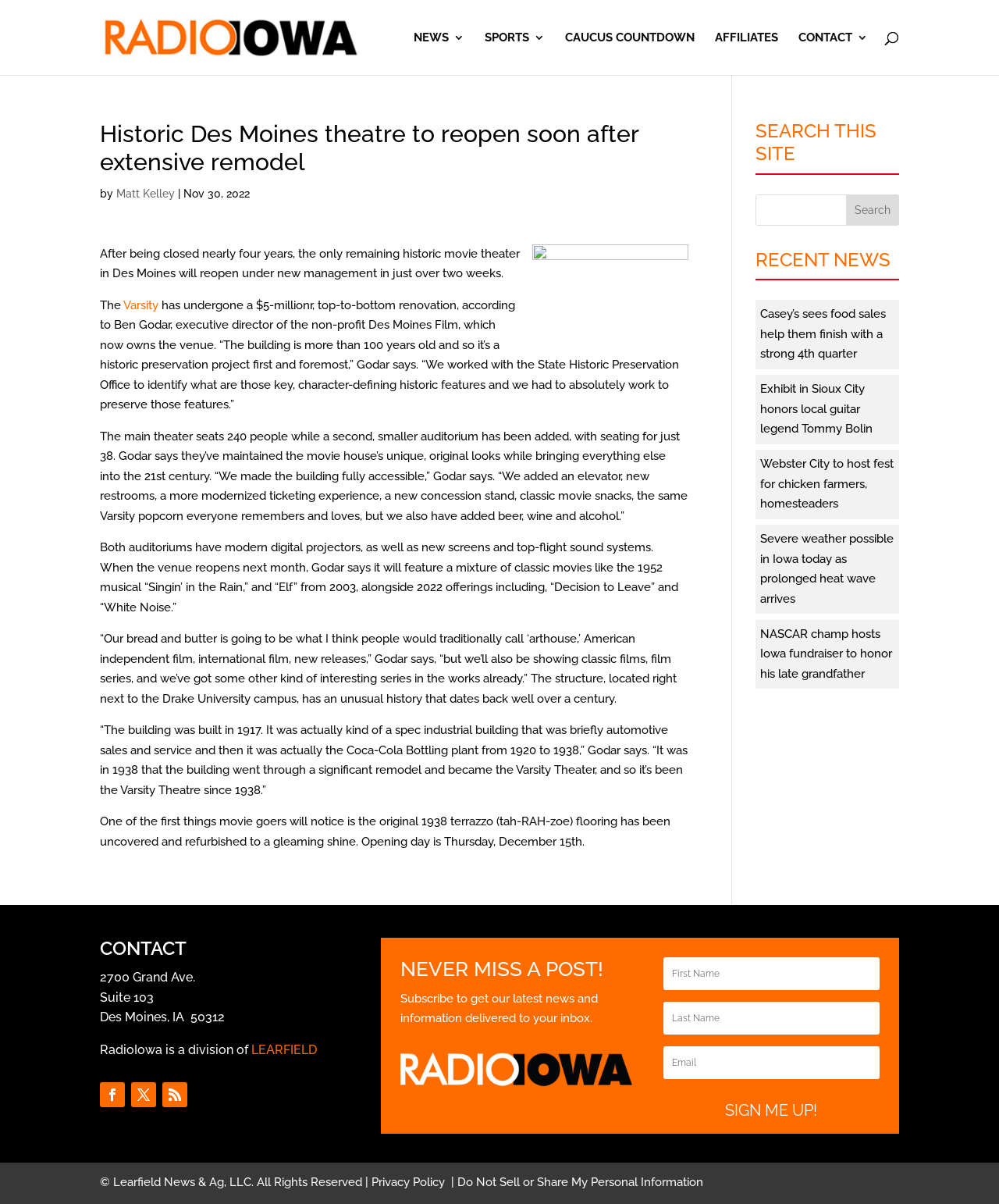Given the element description: "alt="Radio Iowa"", predict the bounding box coordinates of this UI element. The coordinates must be four float numbers between 0 and 1, given as [left, top, right, bottom].

[0.103, 0.025, 0.342, 0.036]